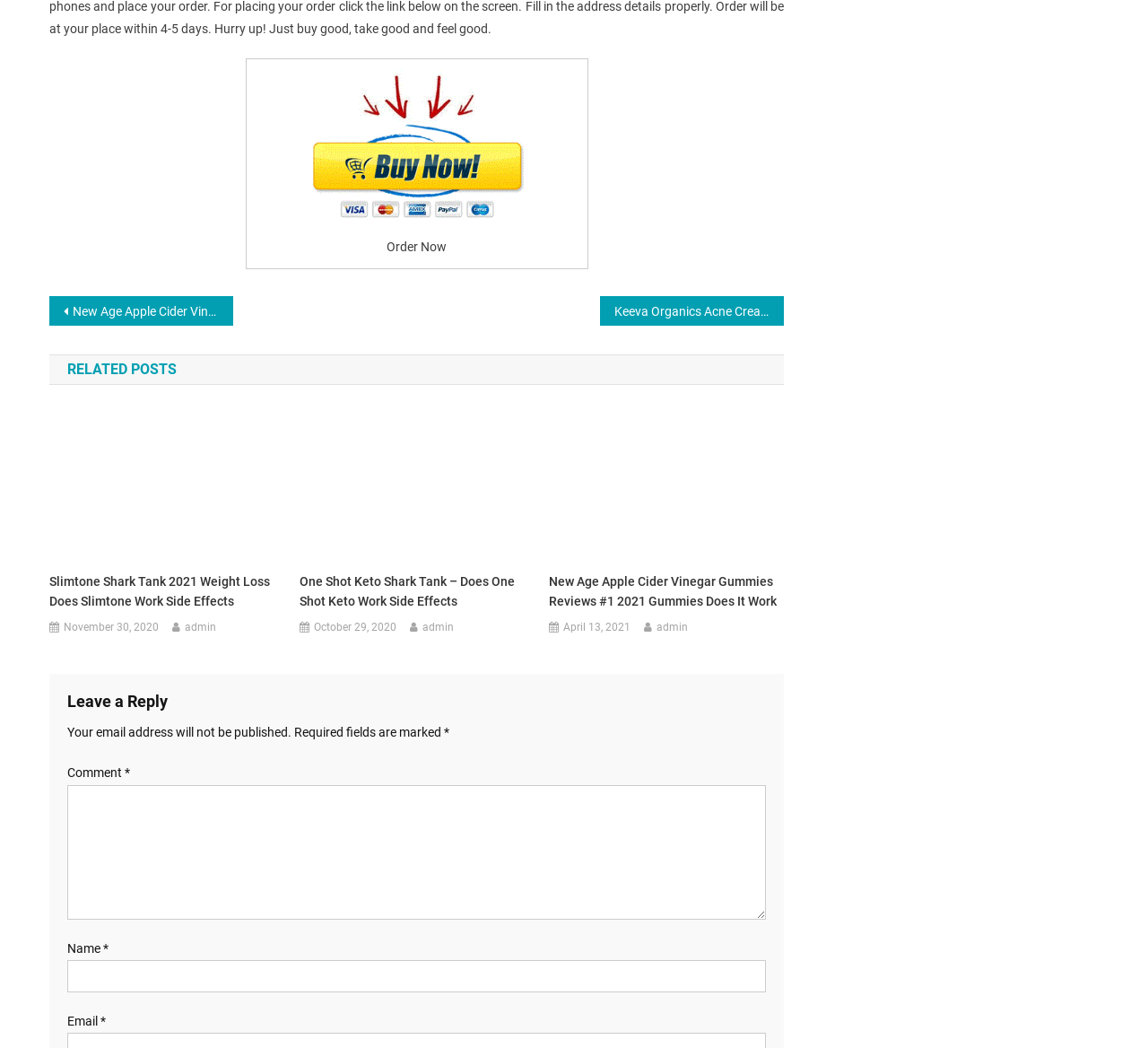Given the webpage screenshot, identify the bounding box of the UI element that matches this description: "October 29, 2020April 12, 2021".

[0.273, 0.59, 0.345, 0.608]